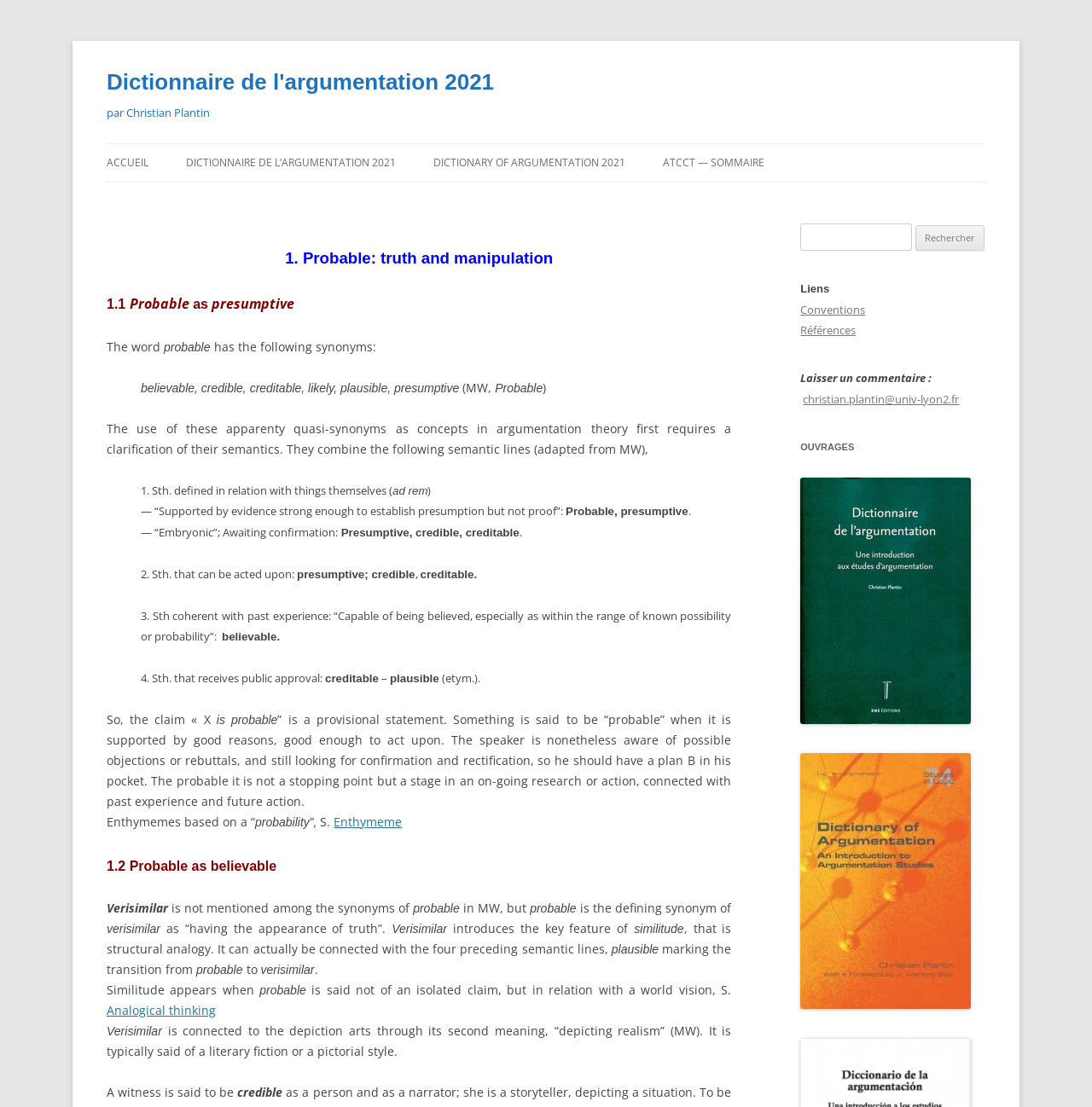From the details in the image, provide a thorough response to the question: What is the synonym of 'probable' mentioned in the dictionary?

The synonyms of 'probable' are mentioned in the section '1. Probable: truth and manipulation'. They are 'believable, credible, creditable, likely, plausible, presumptive', which all convey a sense of likelihood or possibility.